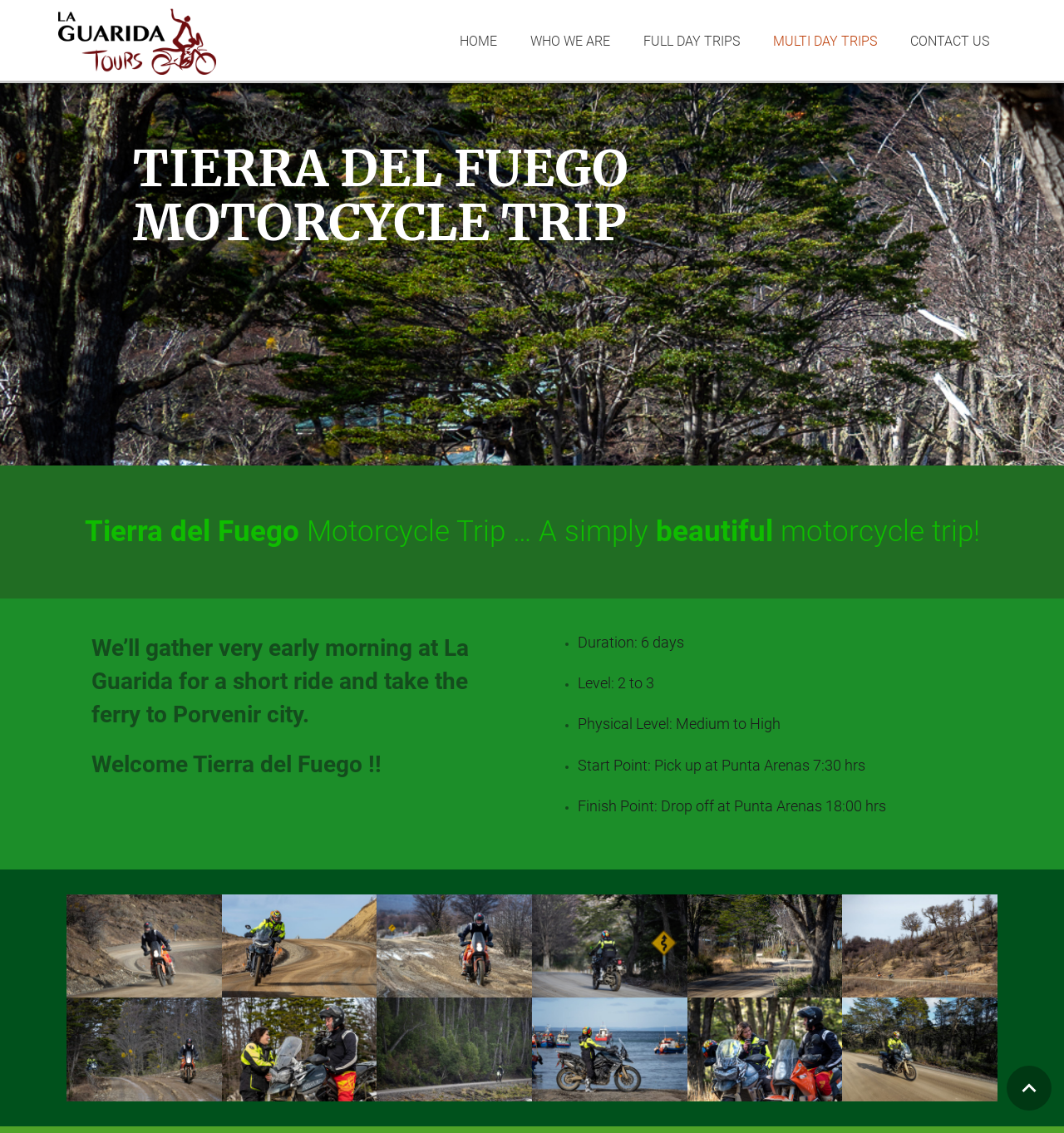Please identify the bounding box coordinates of the element's region that needs to be clicked to fulfill the following instruction: "See the photos taken by OLYMPUS DIGITAL CAMERA". The bounding box coordinates should consist of four float numbers between 0 and 1, i.e., [left, top, right, bottom].

[0.062, 0.789, 0.208, 0.881]